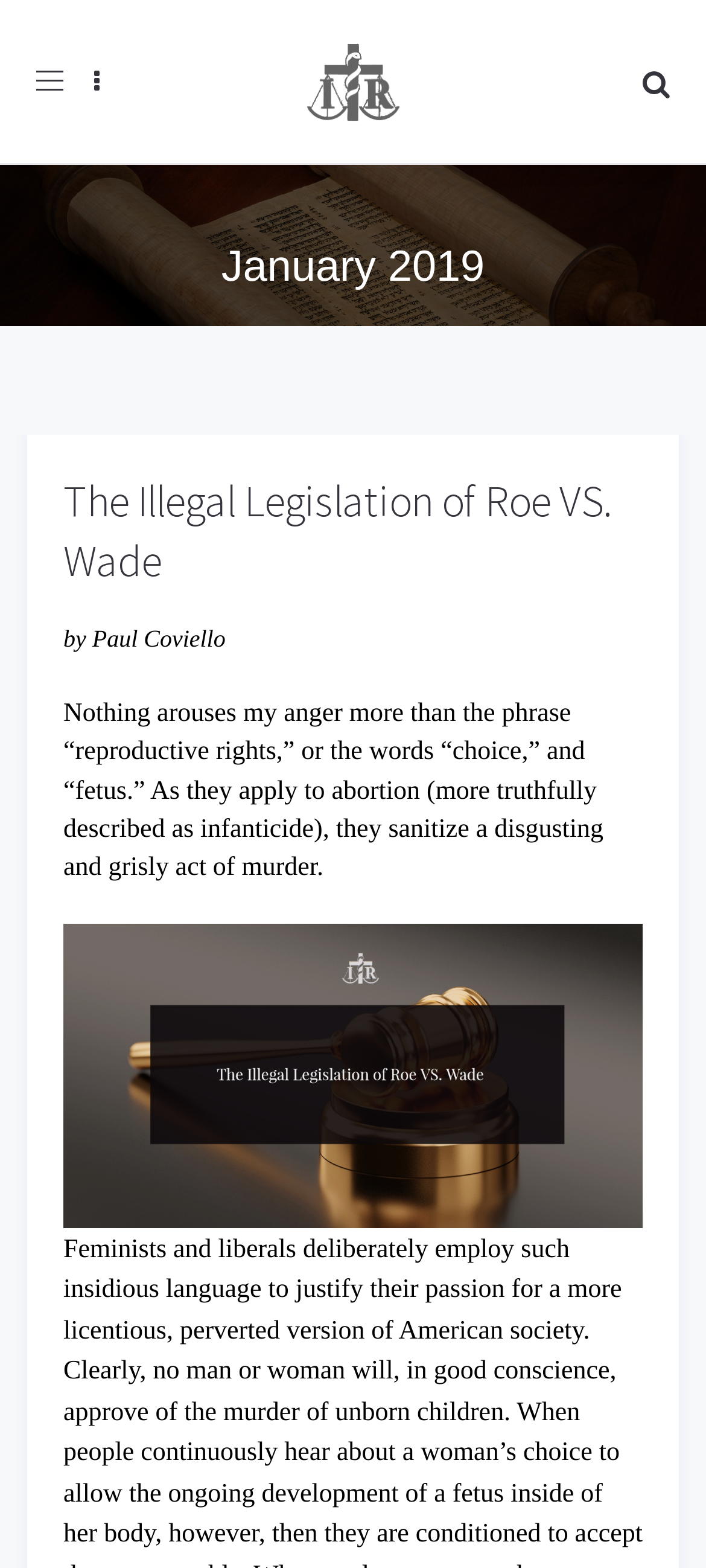Who wrote the article?
Look at the screenshot and respond with a single word or phrase.

Paul Coviello